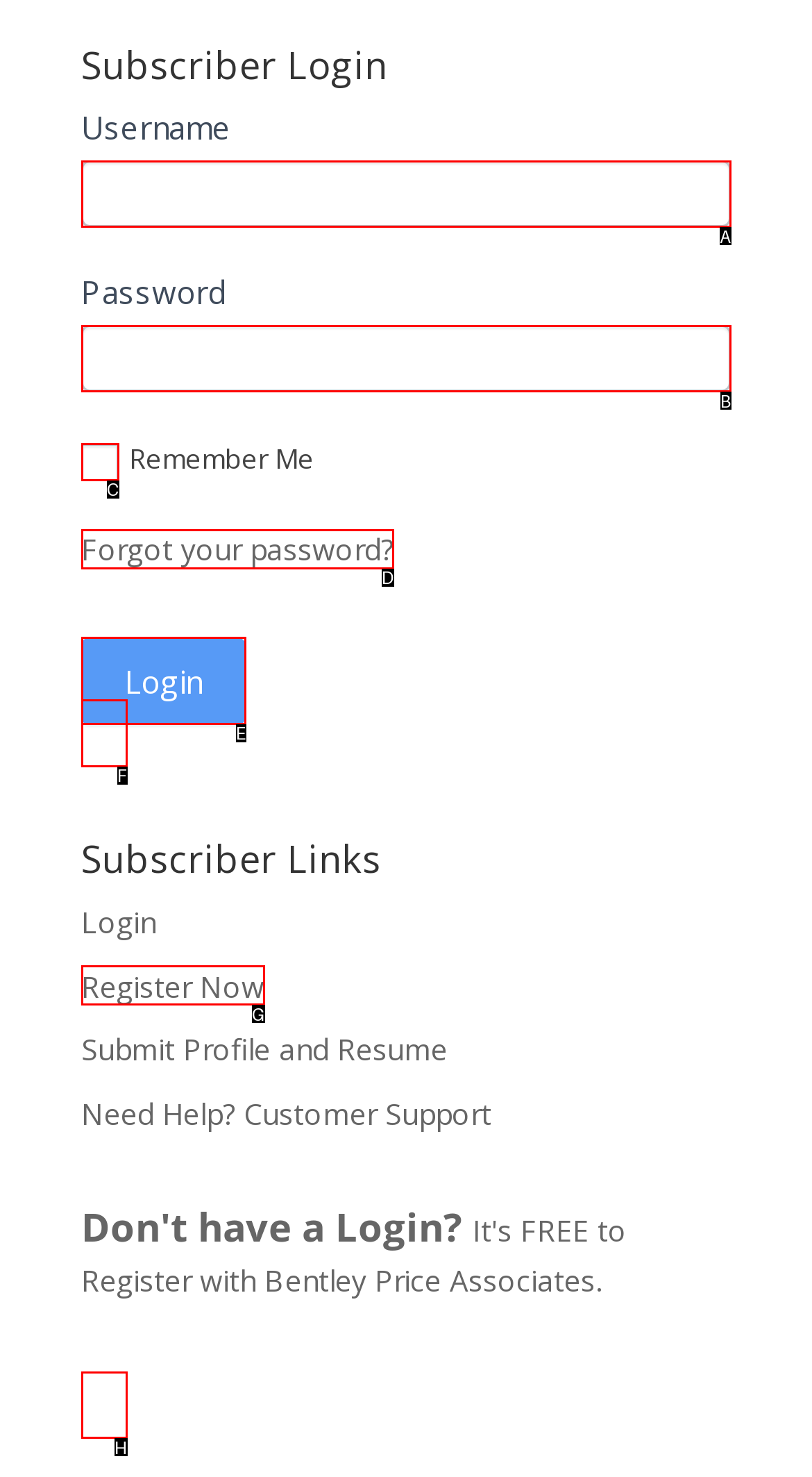Select the appropriate HTML element to click for the following task: Enter username
Answer with the letter of the selected option from the given choices directly.

A